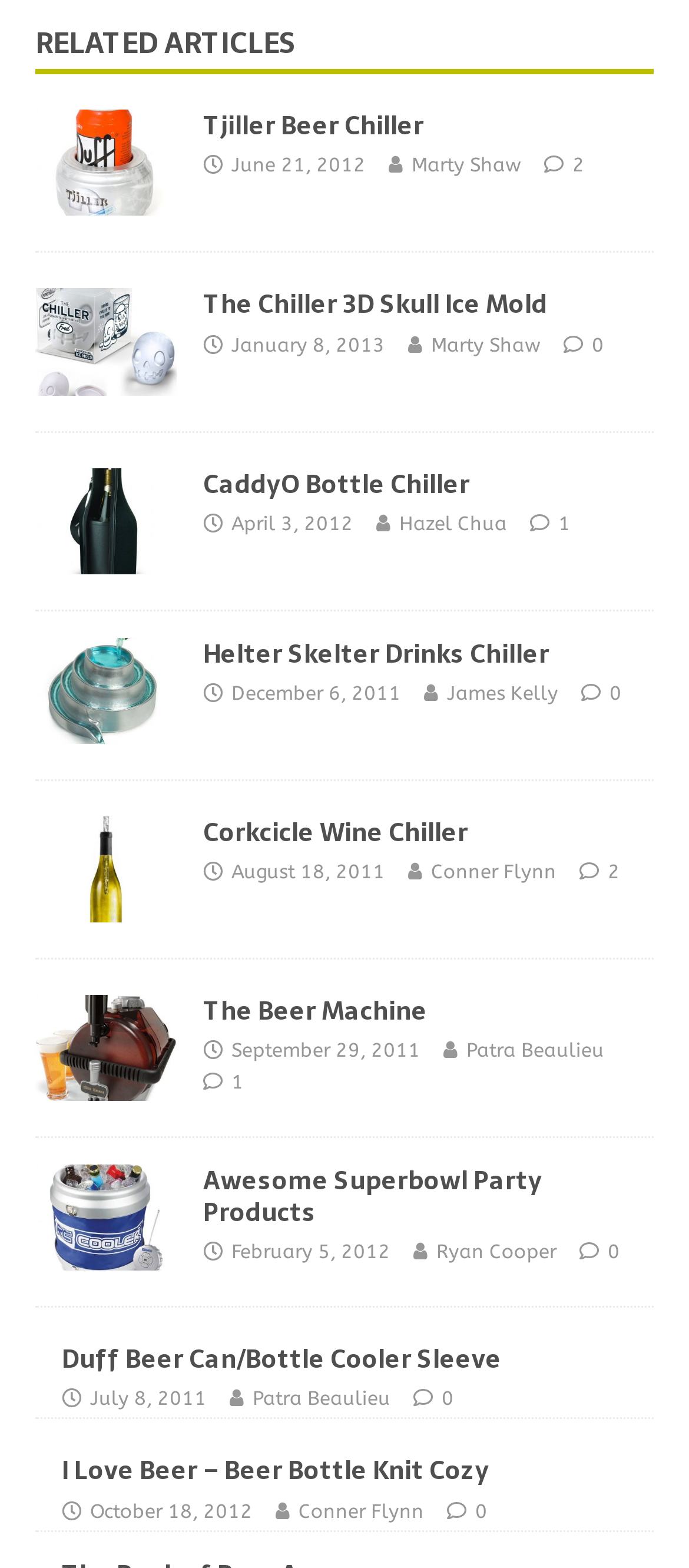Please identify the bounding box coordinates of the element that needs to be clicked to execute the following command: "Open the 'The Beer Machine' link". Provide the bounding box using four float numbers between 0 and 1, formatted as [left, top, right, bottom].

[0.051, 0.634, 0.256, 0.702]